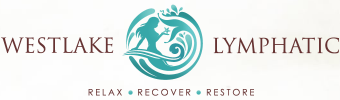What is the color of the graphic symbolizing relaxation and vitality?
Please ensure your answer is as detailed and informative as possible.

The caption describes the graphic as 'teal-colored', which indicates that the color of the graphic is teal.